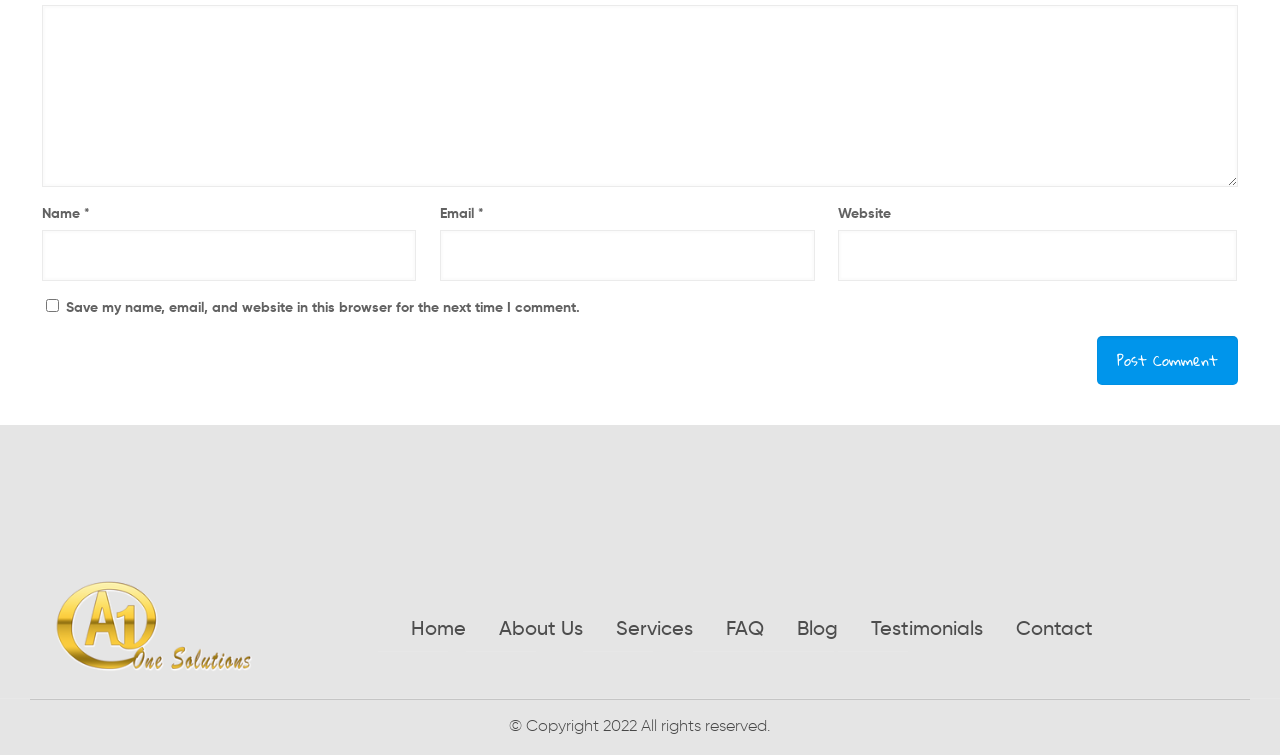Locate the bounding box coordinates of the clickable region necessary to complete the following instruction: "Enter your comment". Provide the coordinates in the format of four float numbers between 0 and 1, i.e., [left, top, right, bottom].

[0.033, 0.006, 0.967, 0.247]